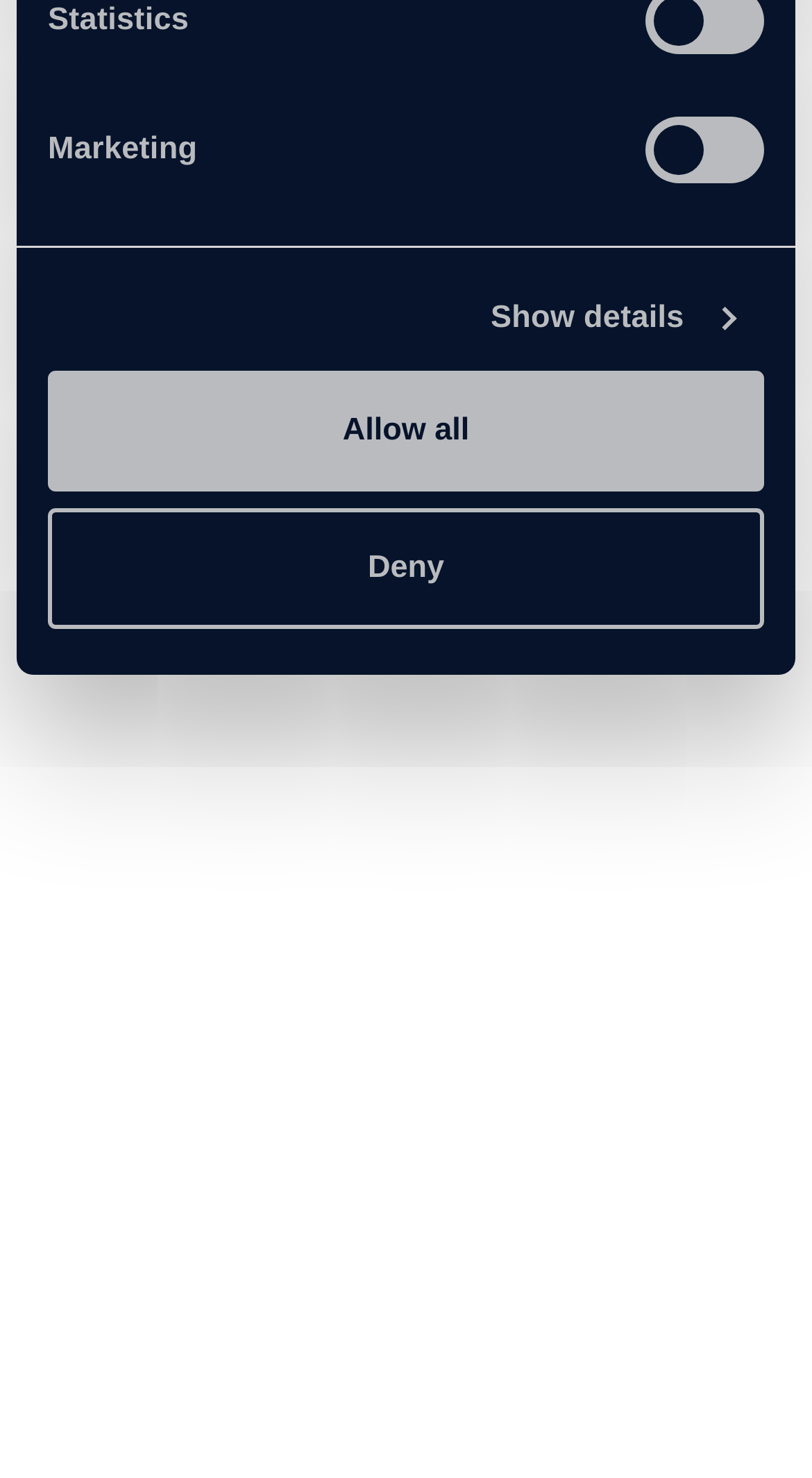Please determine the bounding box of the UI element that matches this description: About Us. The coordinates should be given as (top-left x, top-left y, bottom-right x, bottom-right y), with all values between 0 and 1.

[0.038, 0.404, 0.205, 0.432]